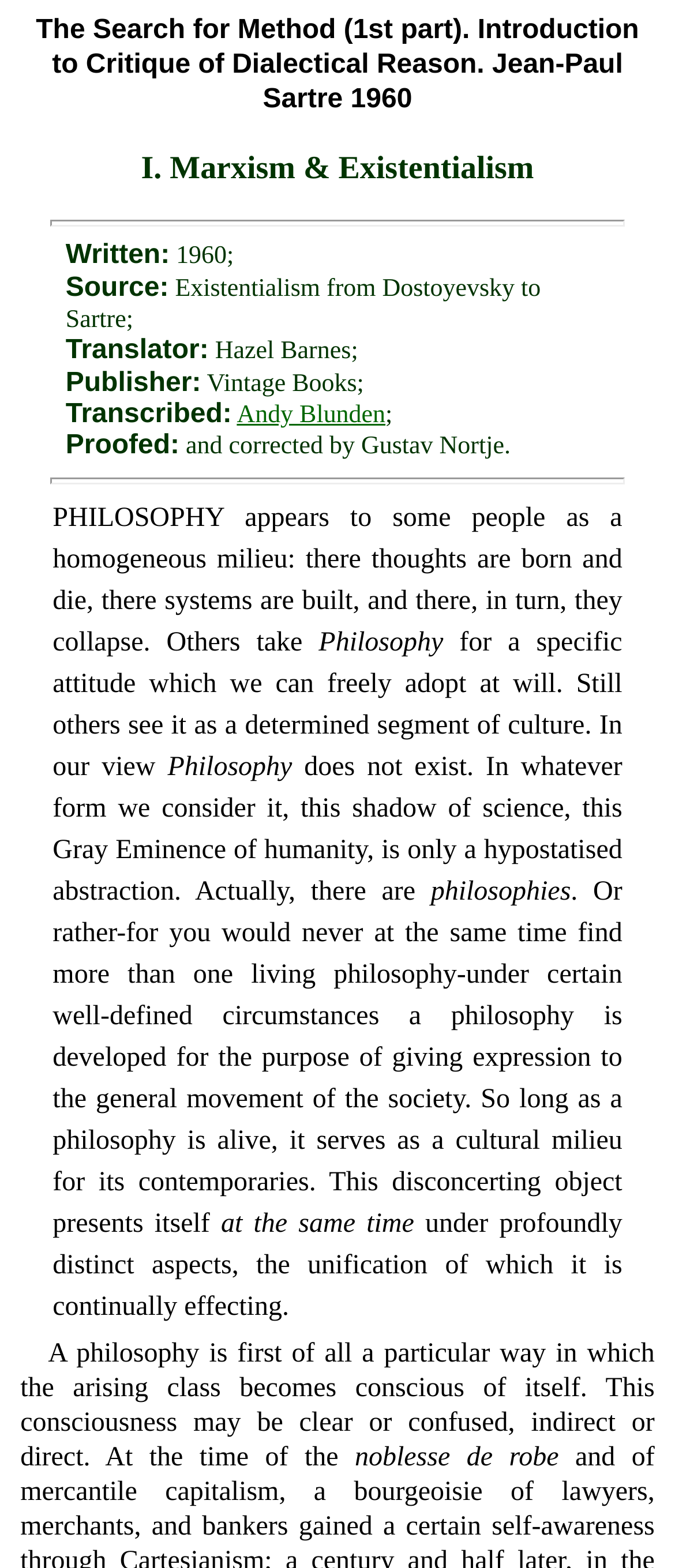Observe the image and answer the following question in detail: What is the title of the first part of the book?

The title of the first part of the book can be found in the StaticText element with the text 'The Search for Method (1st part). Introduction to Critique of Dialectical Reason. Jean-Paul Sartre 1960'. This element is a child of the Root Element and has a bounding box with coordinates [0.053, 0.01, 0.947, 0.073].